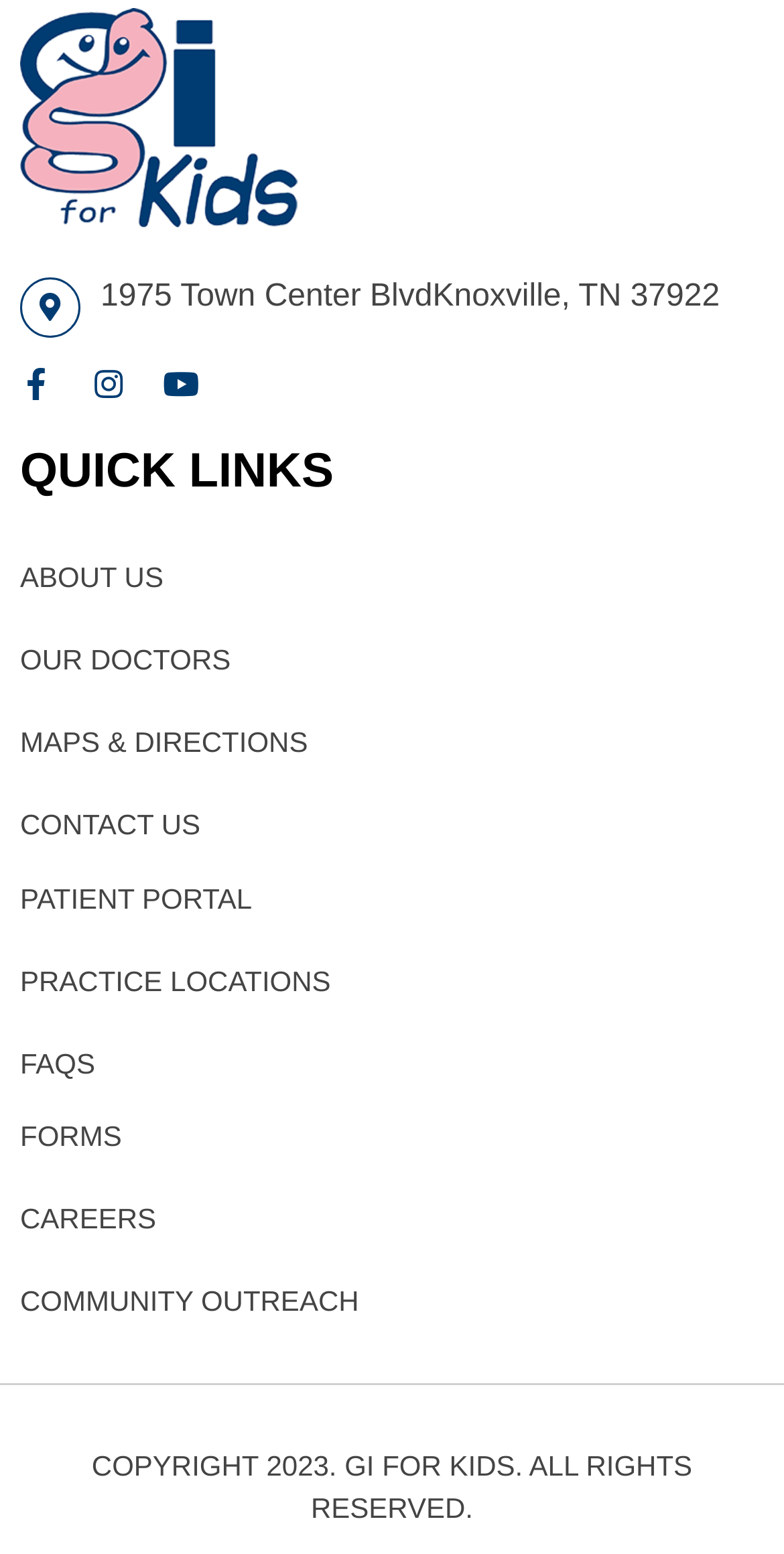Specify the bounding box coordinates of the element's area that should be clicked to execute the given instruction: "view practice locations". The coordinates should be four float numbers between 0 and 1, i.e., [left, top, right, bottom].

[0.026, 0.618, 0.974, 0.645]